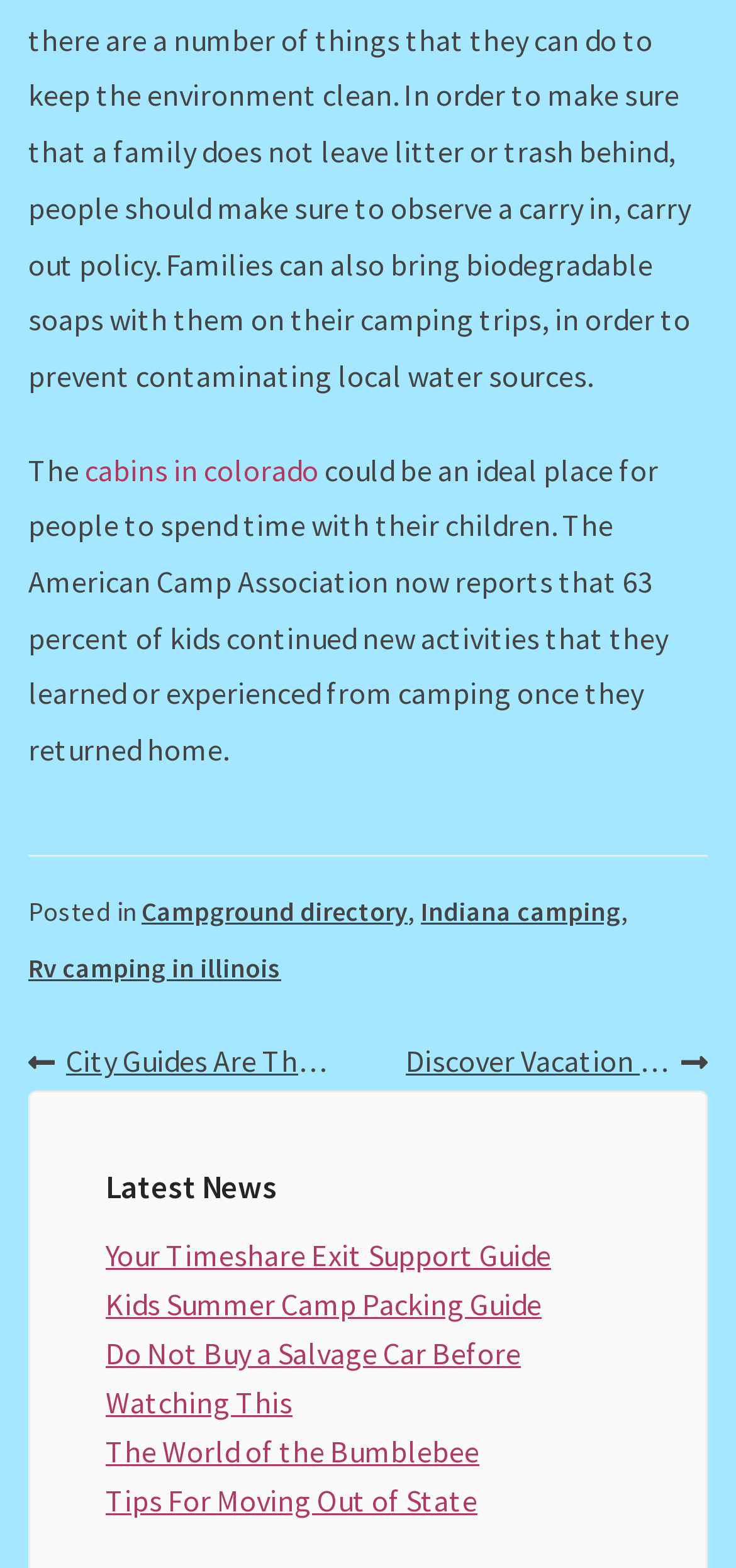What percentage of kids continued new activities after camping?
Relying on the image, give a concise answer in one word or a brief phrase.

63 percent